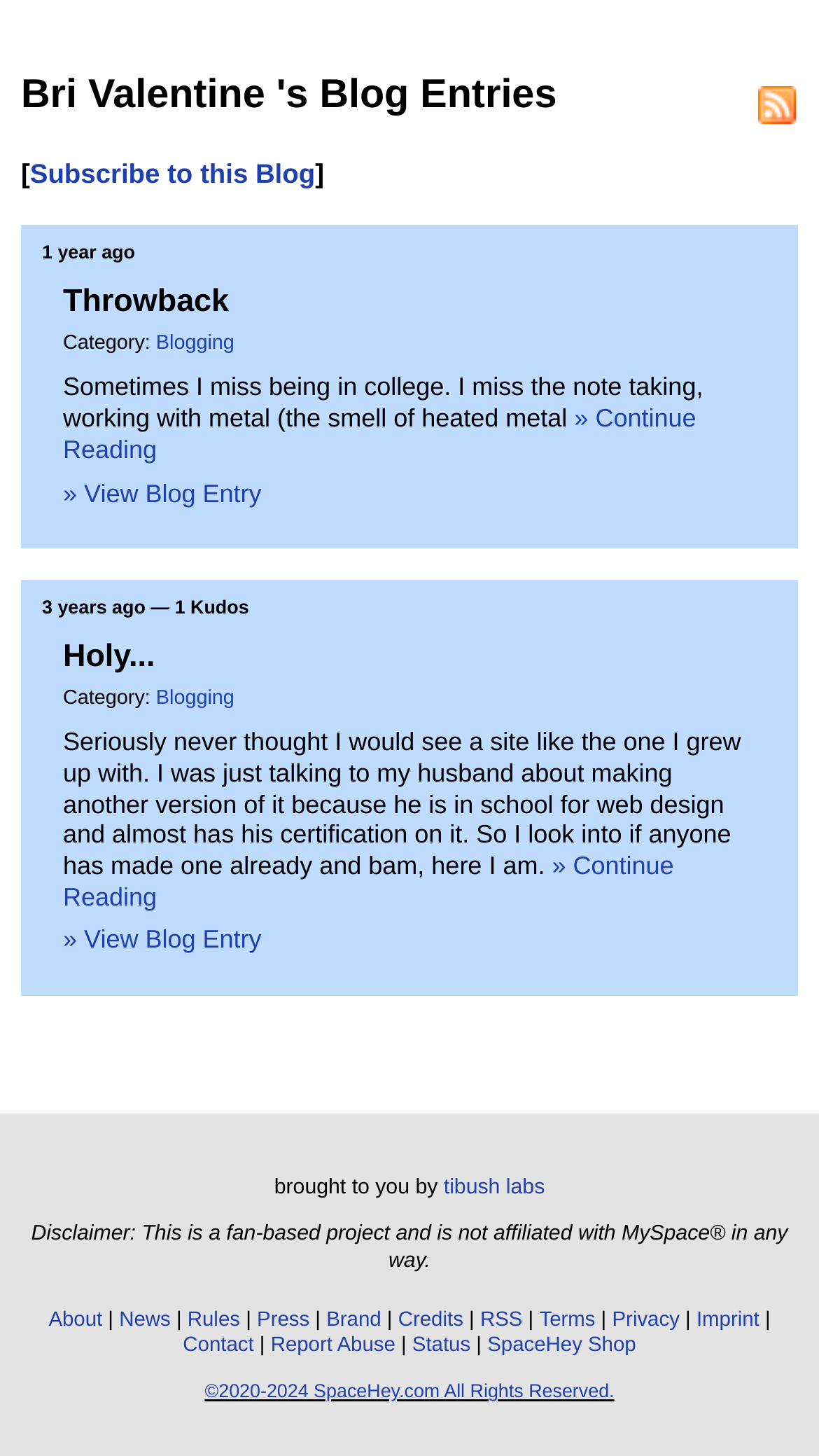Provide the bounding box coordinates of the HTML element described by the text: "Shop". The coordinates should be in the format [left, top, right, bottom] with values between 0 and 1.

None